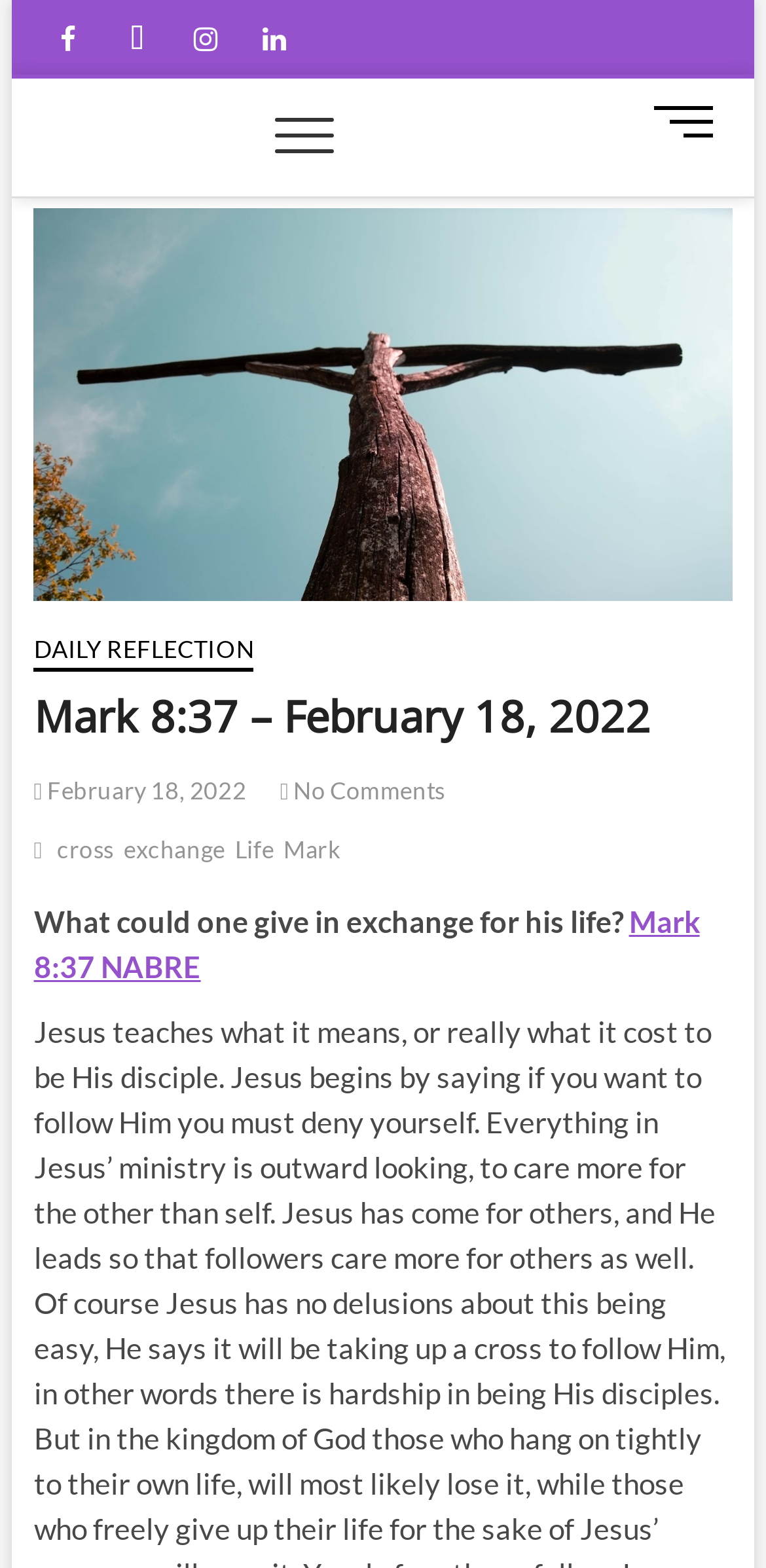Please provide a comprehensive response to the question based on the details in the image: What is the date of the daily reflection?

I looked at the header section of the webpage and found the date 'February 18, 2022' next to the 'DAILY REFLECTION' link, which indicates the date of the daily reflection.